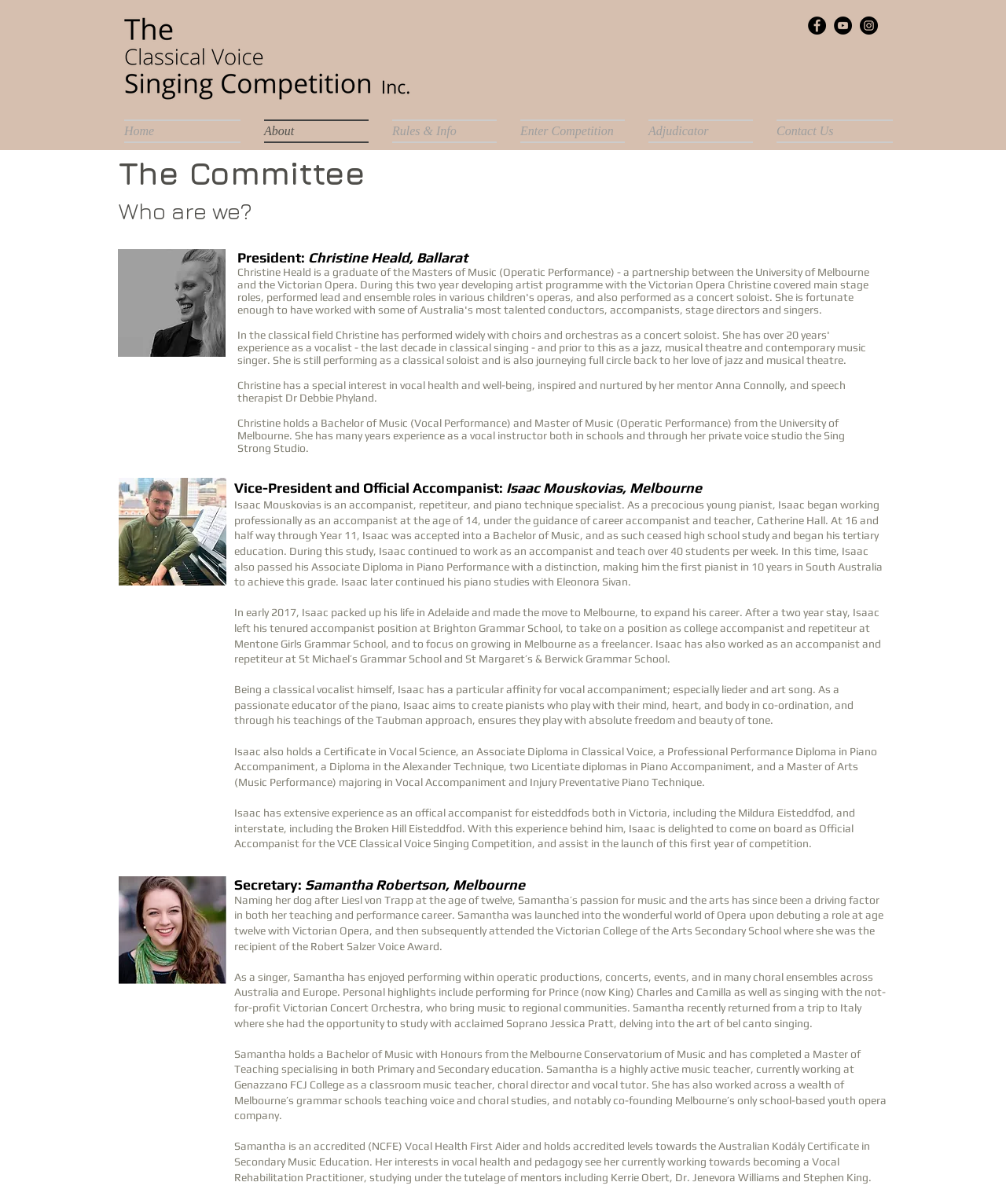Please answer the following question using a single word or phrase: What is the role of Christine Heald?

President